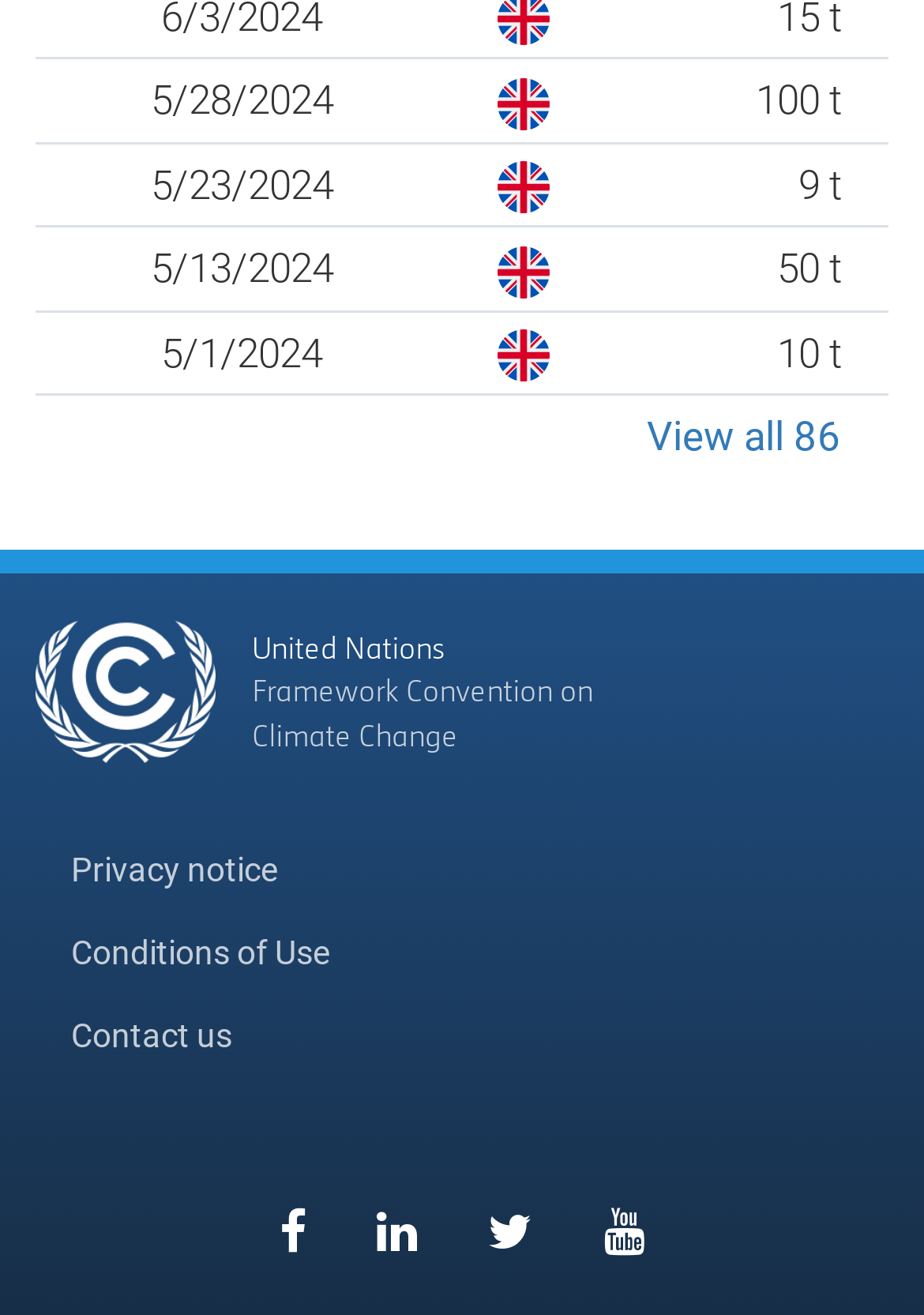What is the date in the first grid cell?
Could you give a comprehensive explanation in response to this question?

I looked at the first grid cell in the first row, and it contains the text '5/28/2024', which appears to be a date.